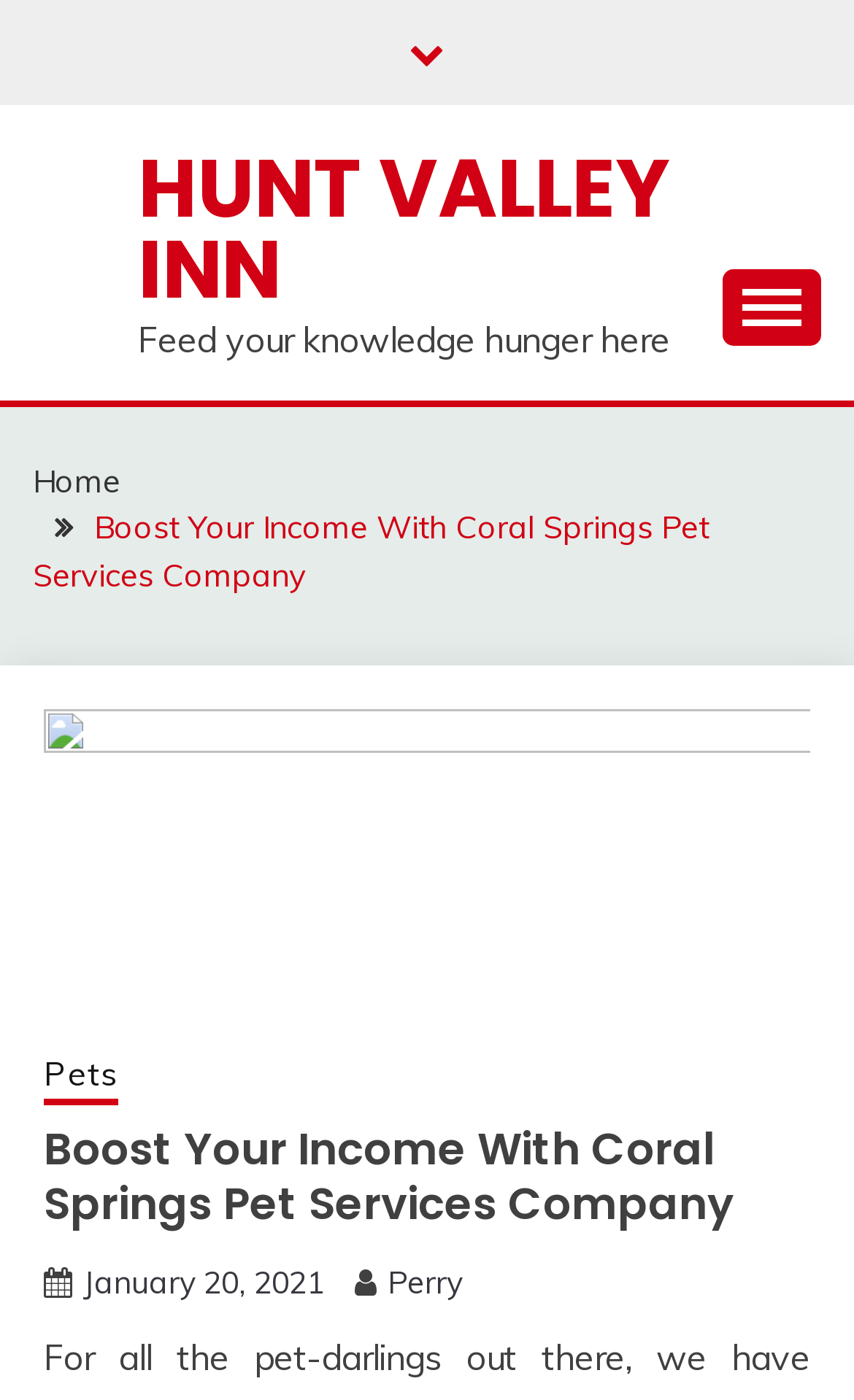Extract the primary headline from the webpage and present its text.

Boost Your Income With Coral Springs Pet Services Company